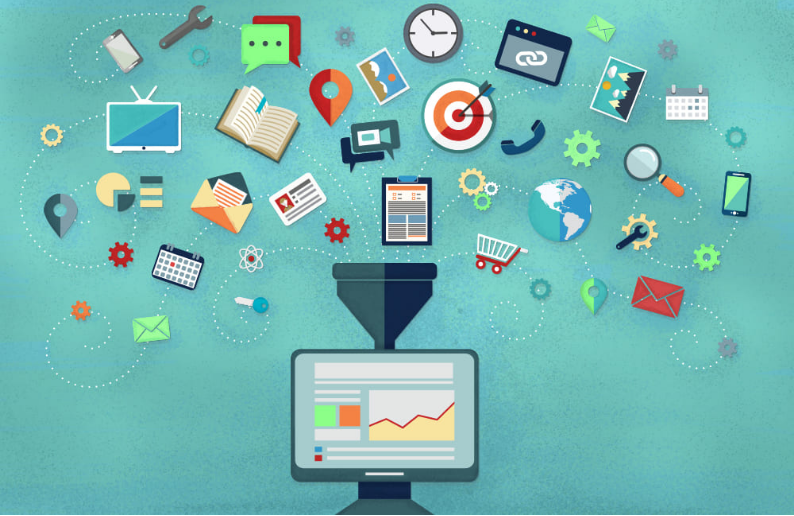Based on the image, please elaborate on the answer to the following question:
What is the dominant color scheme of the image?

The overall color scheme of the image features calming blues and greens, which creates a visually appealing backdrop that fosters a sense of organization and clarity, suggesting that the dominant colors of the image are blues and greens.